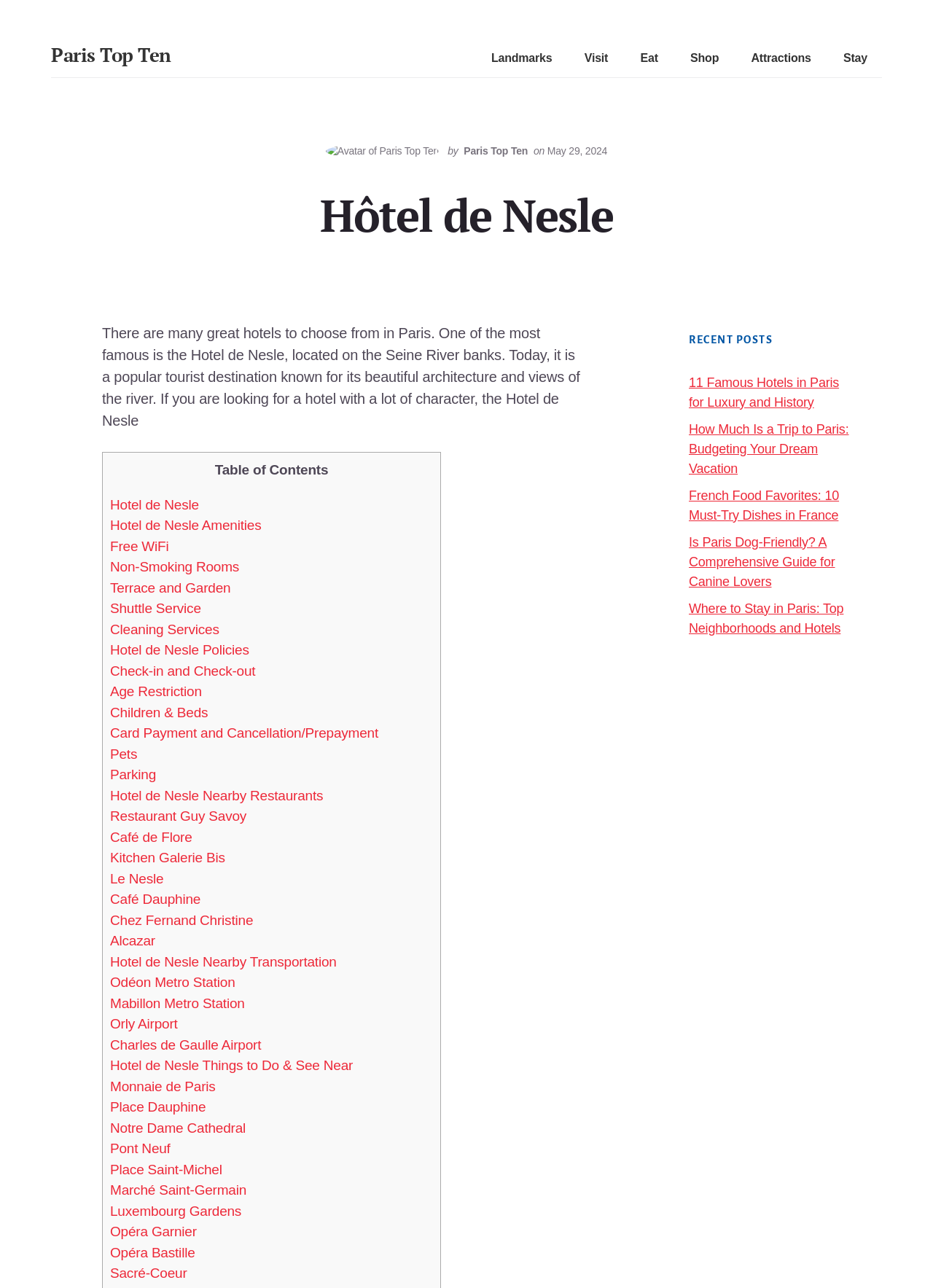Determine the bounding box for the UI element described here: "Paris Top Ten".

[0.494, 0.113, 0.569, 0.122]